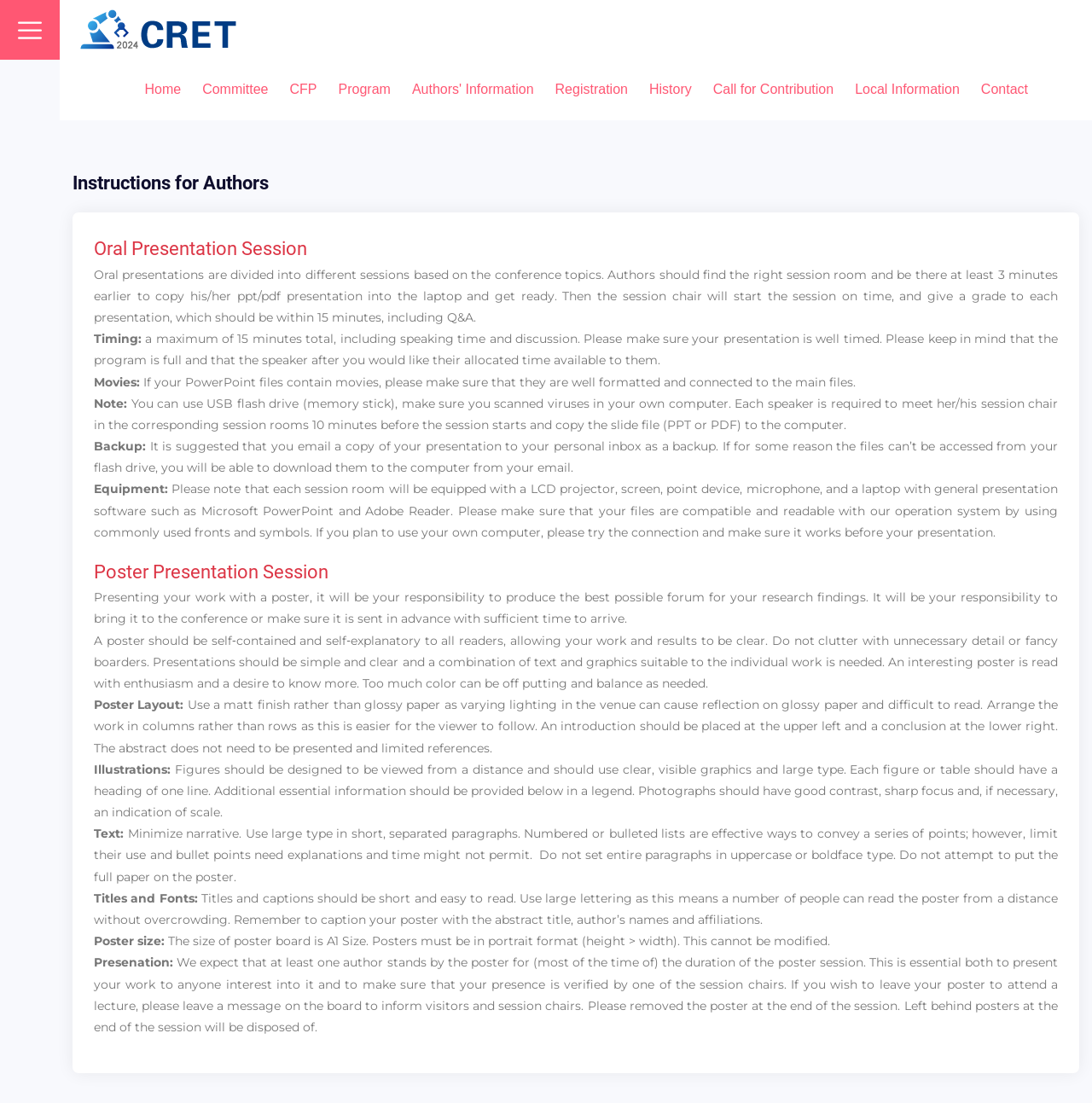What equipment will be provided in each session room? Examine the screenshot and reply using just one word or a brief phrase.

LCD projector, screen, point device, microphone, and a laptop